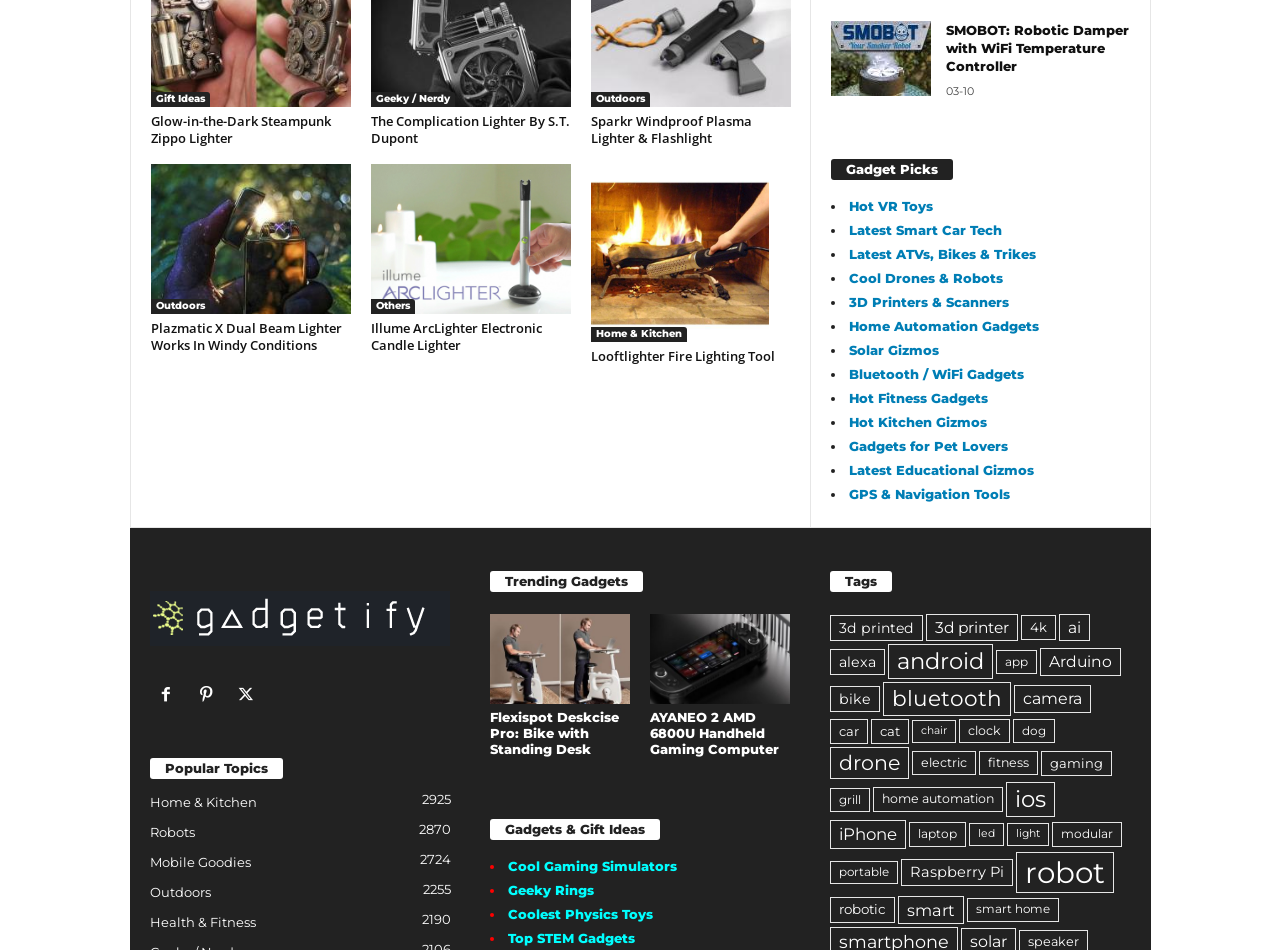What is the category of the product 'Looftlighter Fire Lighting Tool'?
Please provide a single word or phrase answer based on the image.

Home & Kitchen